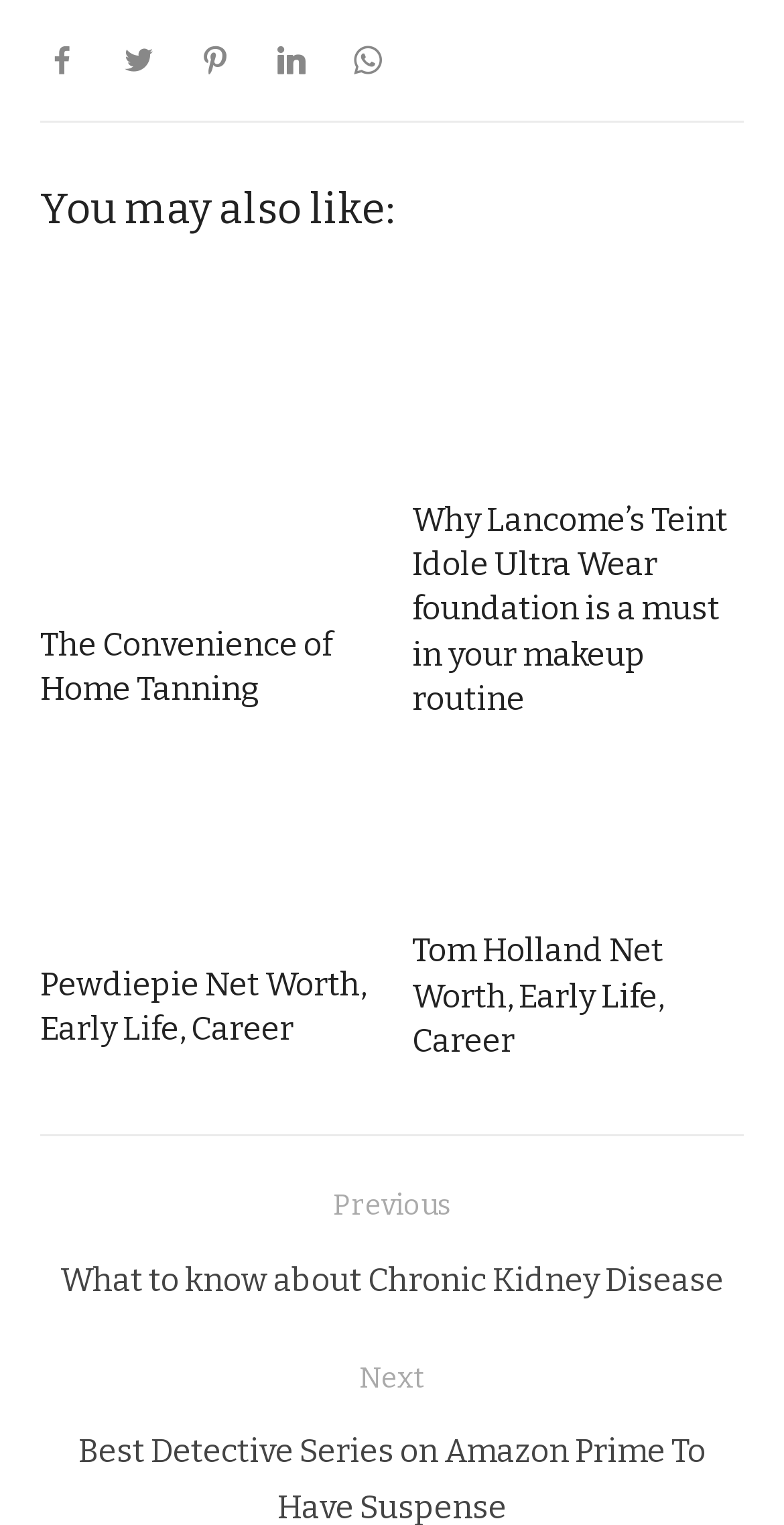How many links are in the footer?
Refer to the image and provide a thorough answer to the question.

I counted the number of links in the footer section, which are represented by the icons '', '', '', '', and ''. Therefore, there are 5 links in the footer.